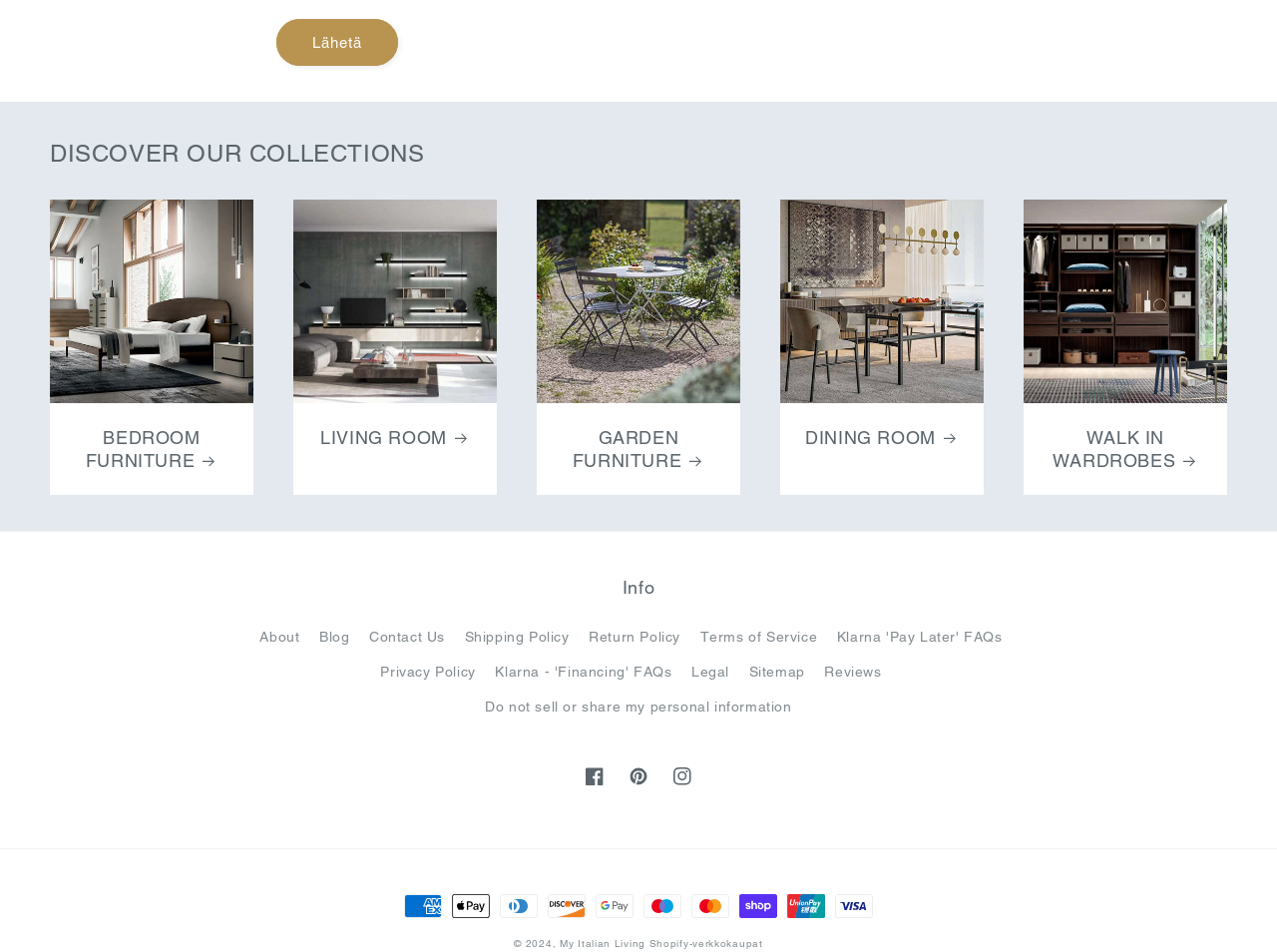Please find the bounding box coordinates of the element that needs to be clicked to perform the following instruction: "Click 'My Italian Living' link". The bounding box coordinates should be four float numbers between 0 and 1, represented as [left, top, right, bottom].

[0.438, 0.985, 0.505, 0.998]